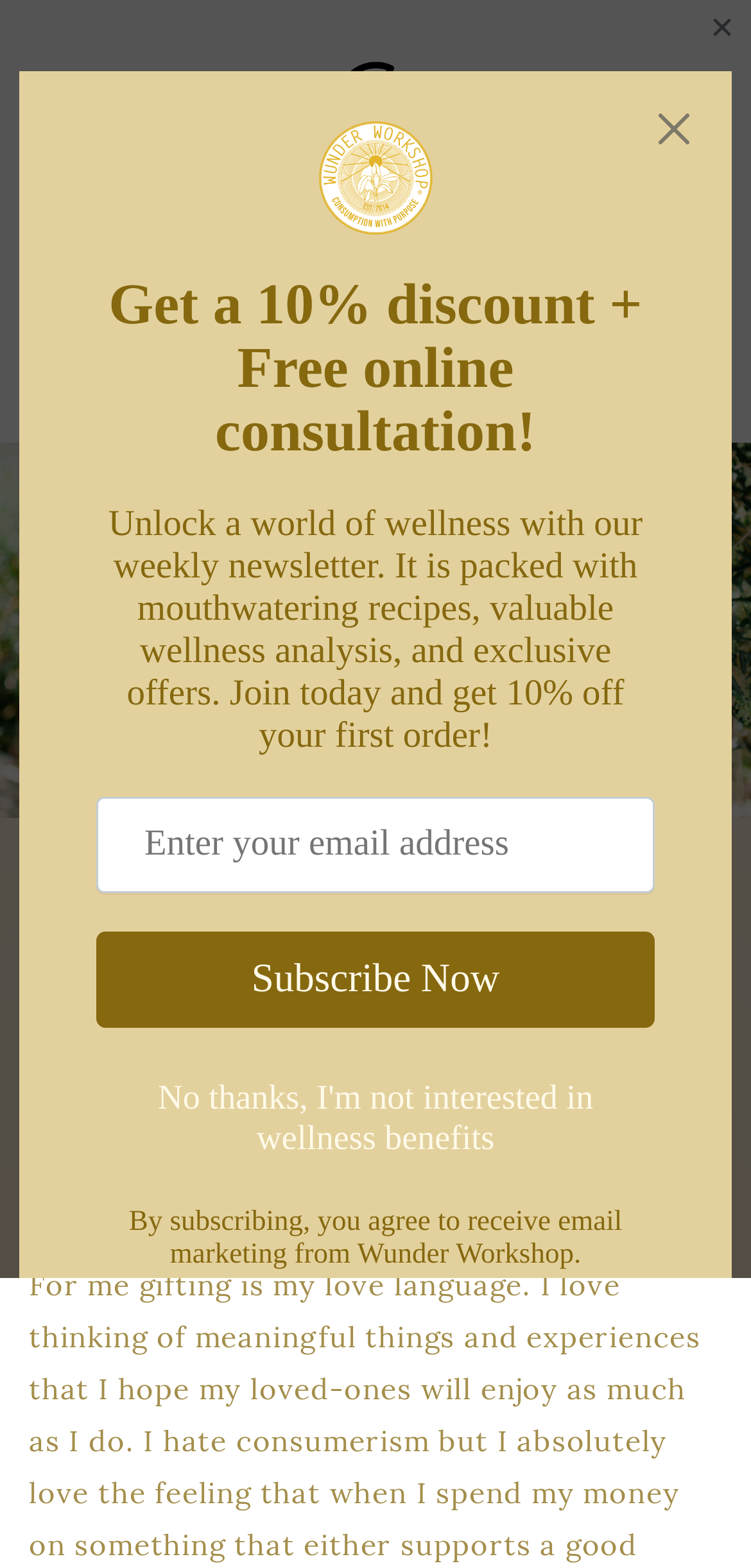Bounding box coordinates are to be given in the format (top-left x, top-left y, bottom-right x, bottom-right y). All values must be floating point numbers between 0 and 1. Provide the bounding box coordinate for the UI element described as: Cart

[0.879, 0.115, 0.992, 0.169]